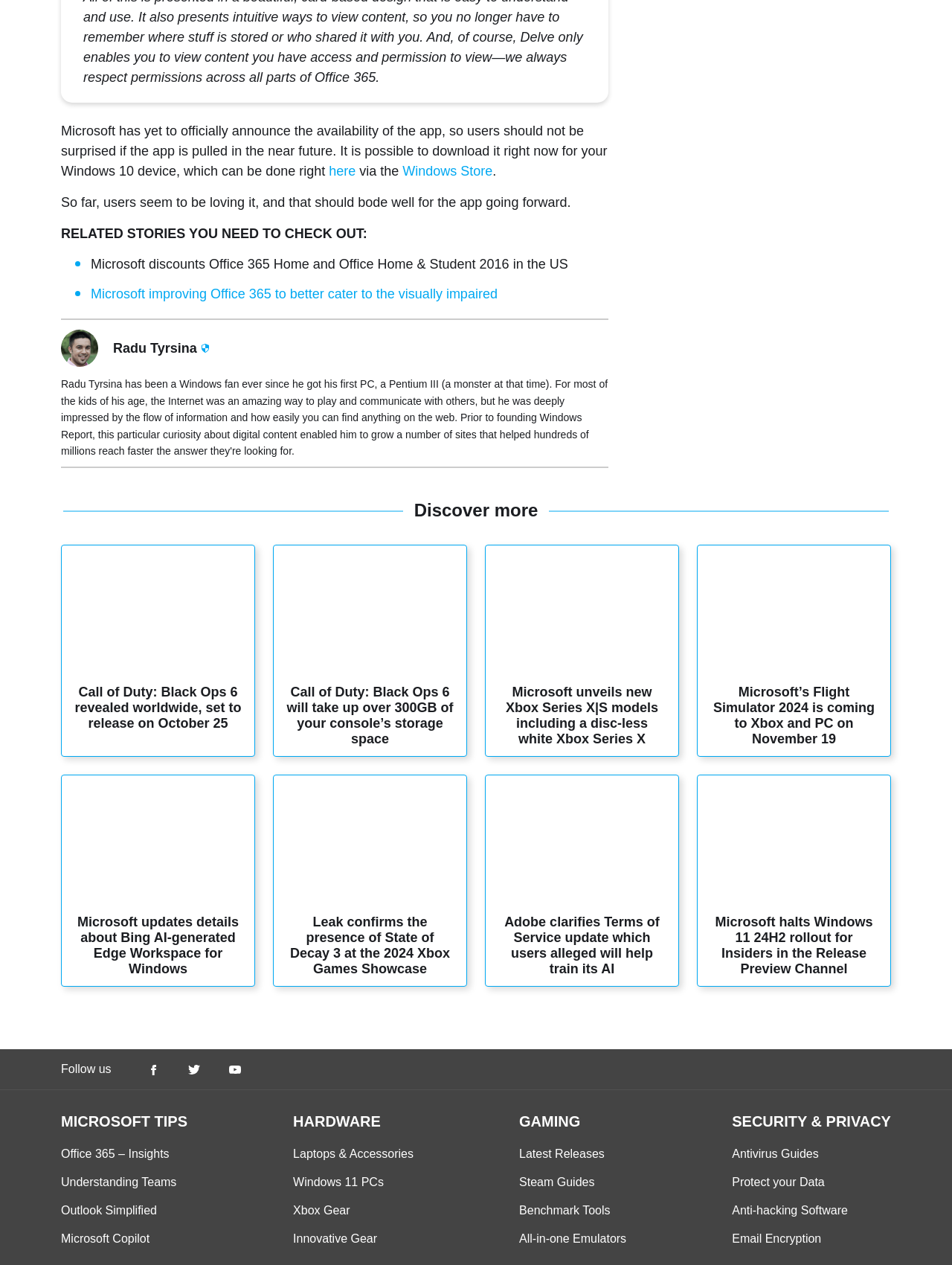Determine the bounding box coordinates of the region to click in order to accomplish the following instruction: "Check out the article about Call of Duty: Black Ops 6". Provide the coordinates as four float numbers between 0 and 1, specifically [left, top, right, bottom].

[0.065, 0.431, 0.267, 0.534]